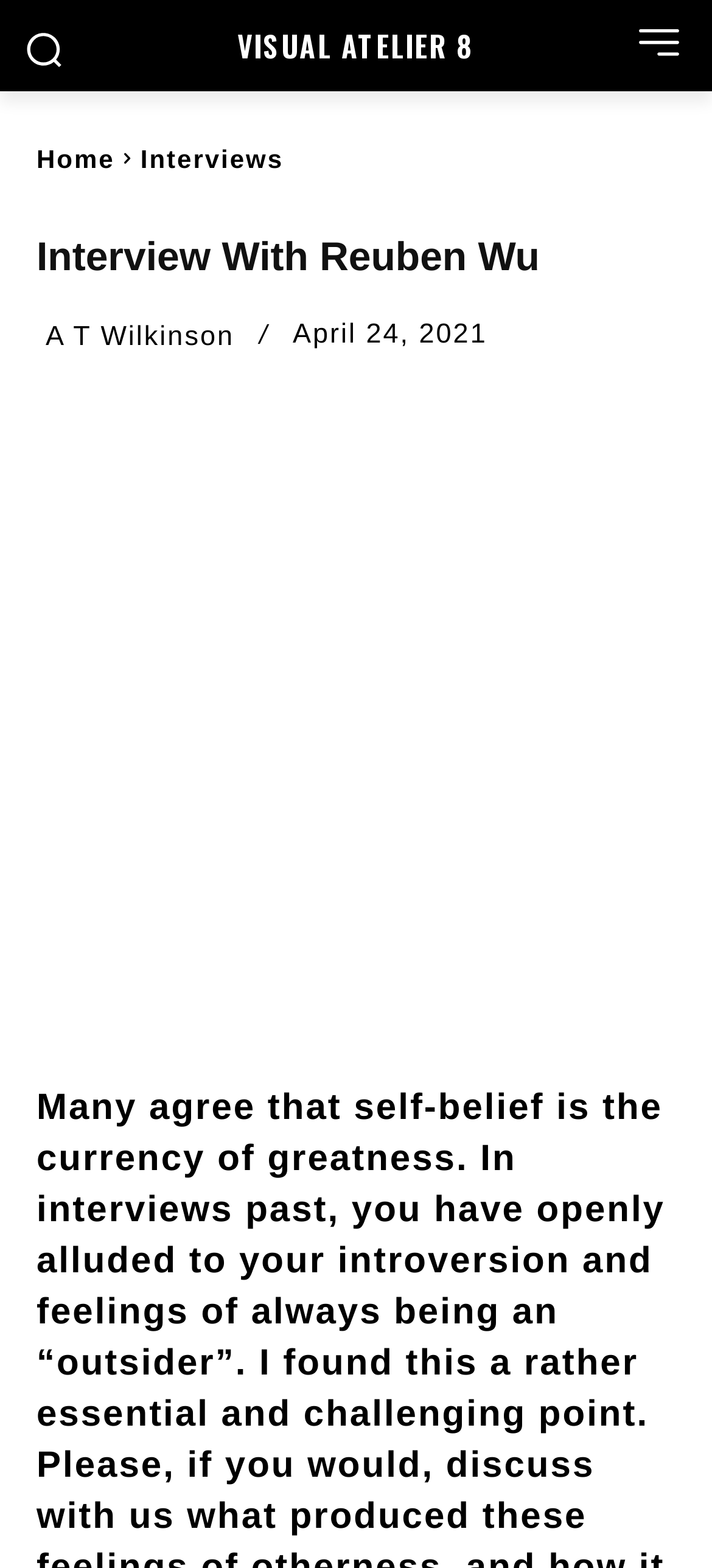Produce an elaborate caption capturing the essence of the webpage.

The webpage is an interview article featuring Reuben Wu. At the top left, there is a small image. Below it, a prominent link "VISUAL ATELIER 8" spans across the top of the page. On the top right, another small image is located. 

Below the top section, a navigation menu is situated, consisting of three links: "Home", "Interviews", and a heading "Interview With Reuben Wu" that serves as the title of the article. To the right of the navigation menu, a link "A T Wilkinson" is positioned. 

Adjacent to the link, a time stamp "April 24, 2021" is displayed. Below this section, three social media links are aligned horizontally, representing Facebook, Twitter, and Pinterest. 

The main content of the article is an image with the caption "Interview With Reuben Wu", which occupies a significant portion of the page, spanning from the top to the bottom.